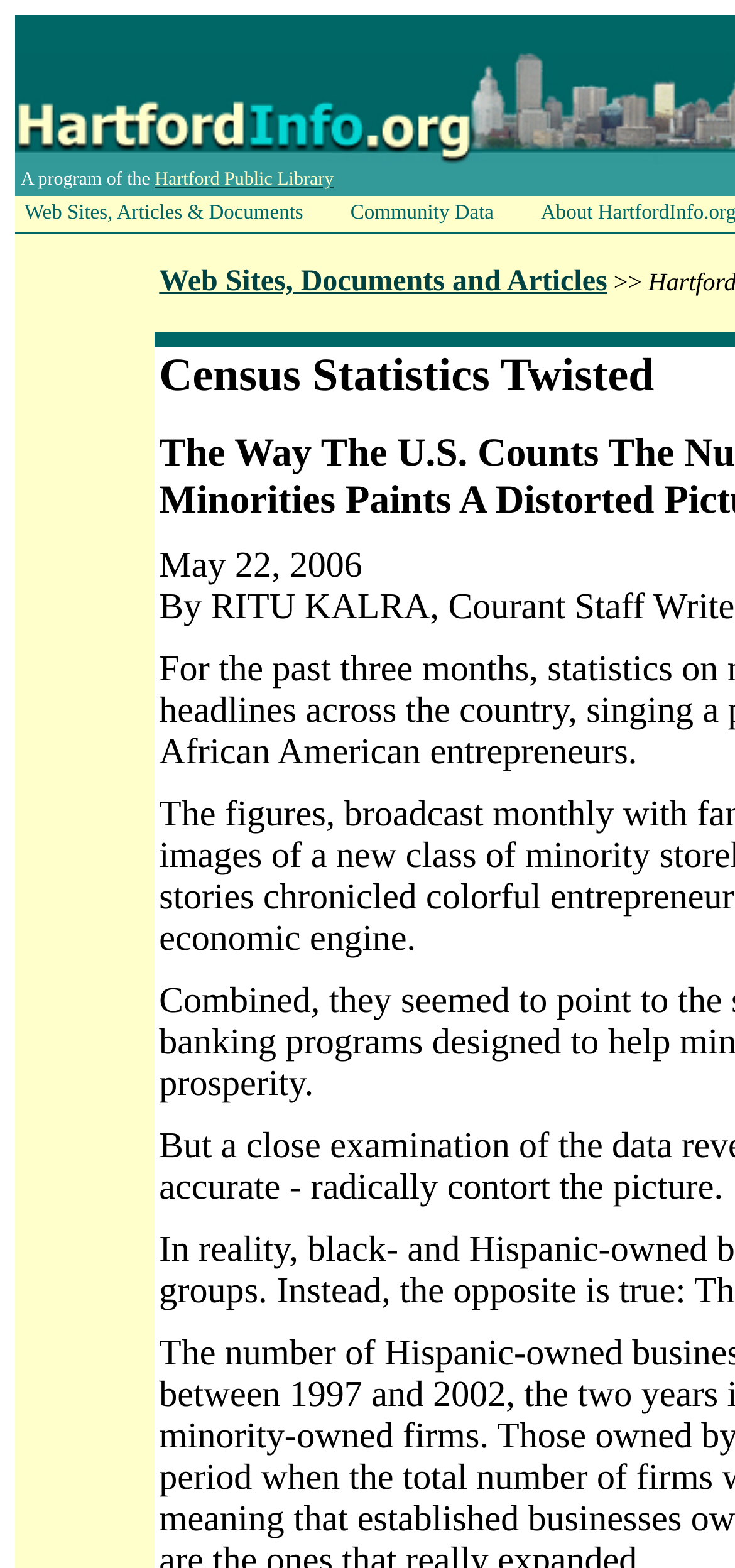What is the purpose of the image on this webpage?
Refer to the image and provide a one-word or short phrase answer.

Decoration